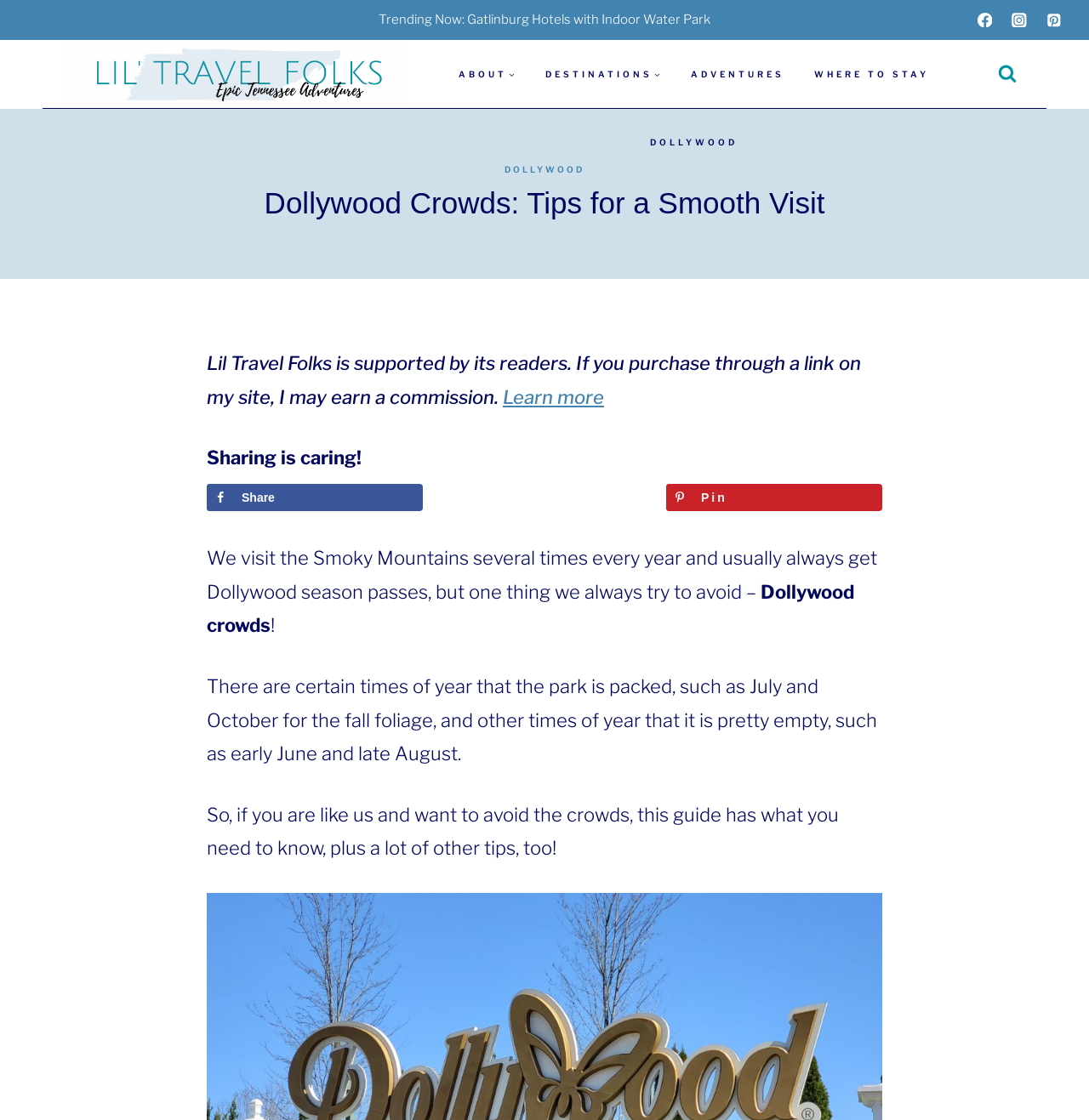Please find the bounding box for the UI component described as follows: "Share".

[0.19, 0.432, 0.388, 0.456]